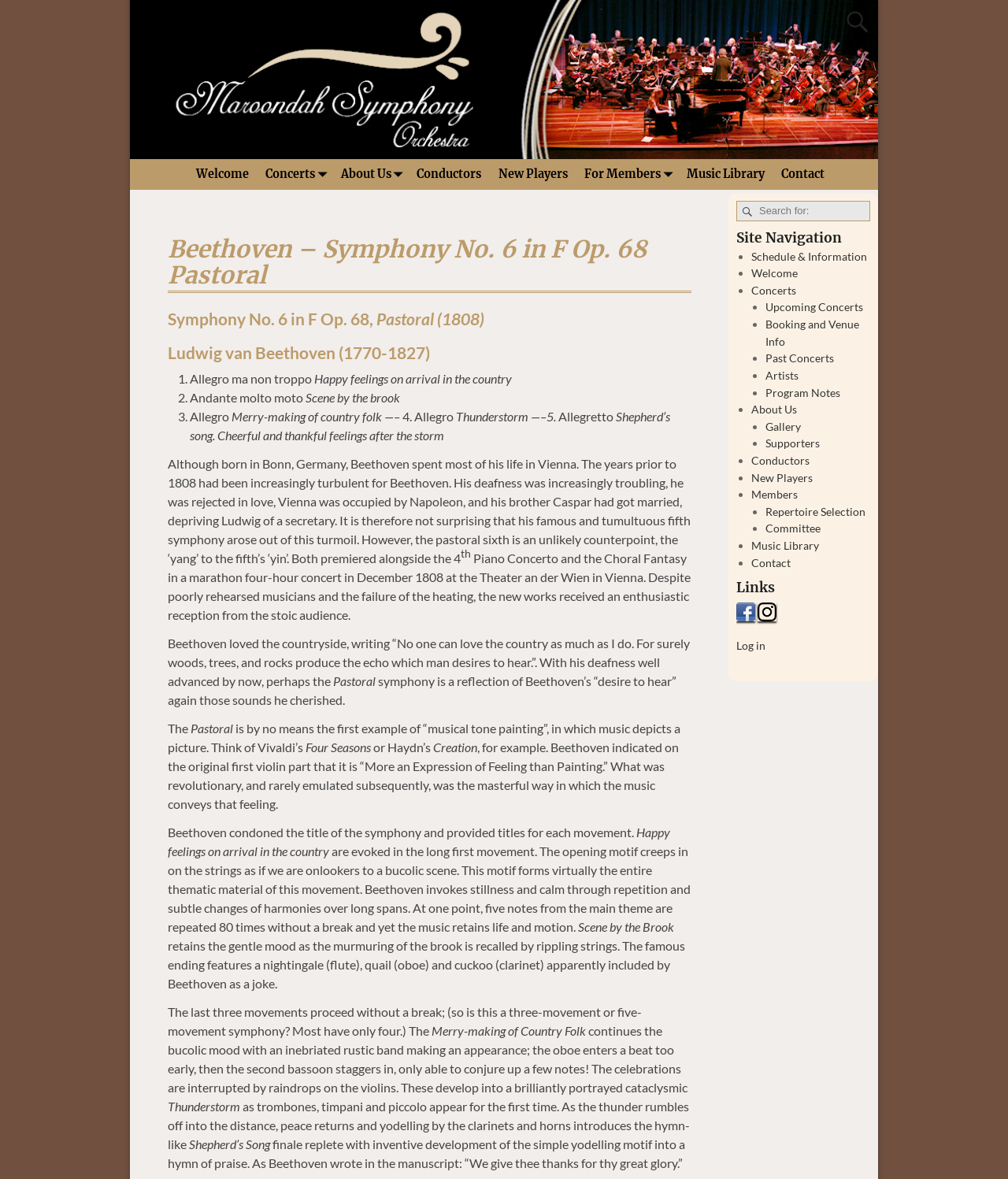Produce a meticulous description of the webpage.

This webpage is about Beethoven's Symphony No. 6 in F Op. 68, also known as the Pastoral Symphony. At the top of the page, there is a search bar and a navigation menu with links to different sections of the website, including "Welcome", "Concerts", "About Us", and "Contact". 

Below the navigation menu, there is a heading that reads "Beethoven – Symphony No. 6 in F Op. 68 Pastoral" followed by a brief description of the symphony. The description is divided into five sections, each with a heading that indicates the movement of the symphony. The text describes the music and its inspiration, including Beethoven's love of nature and his desire to evoke feelings of calm and joy in his listeners.

The webpage also includes a list of links to related pages, such as "Schedule & Information", "Upcoming Concerts", "Booking and Venue Info", and "Past Concerts". These links are organized under a heading that reads "Site Navigation". 

On the right side of the page, there is a complementary section that appears to be a sidebar with additional links and information. This section includes a search bar, a heading that reads "Site Navigation", and a list of links to various pages on the website, including "Welcome", "Concerts", "About Us", and "Gallery".